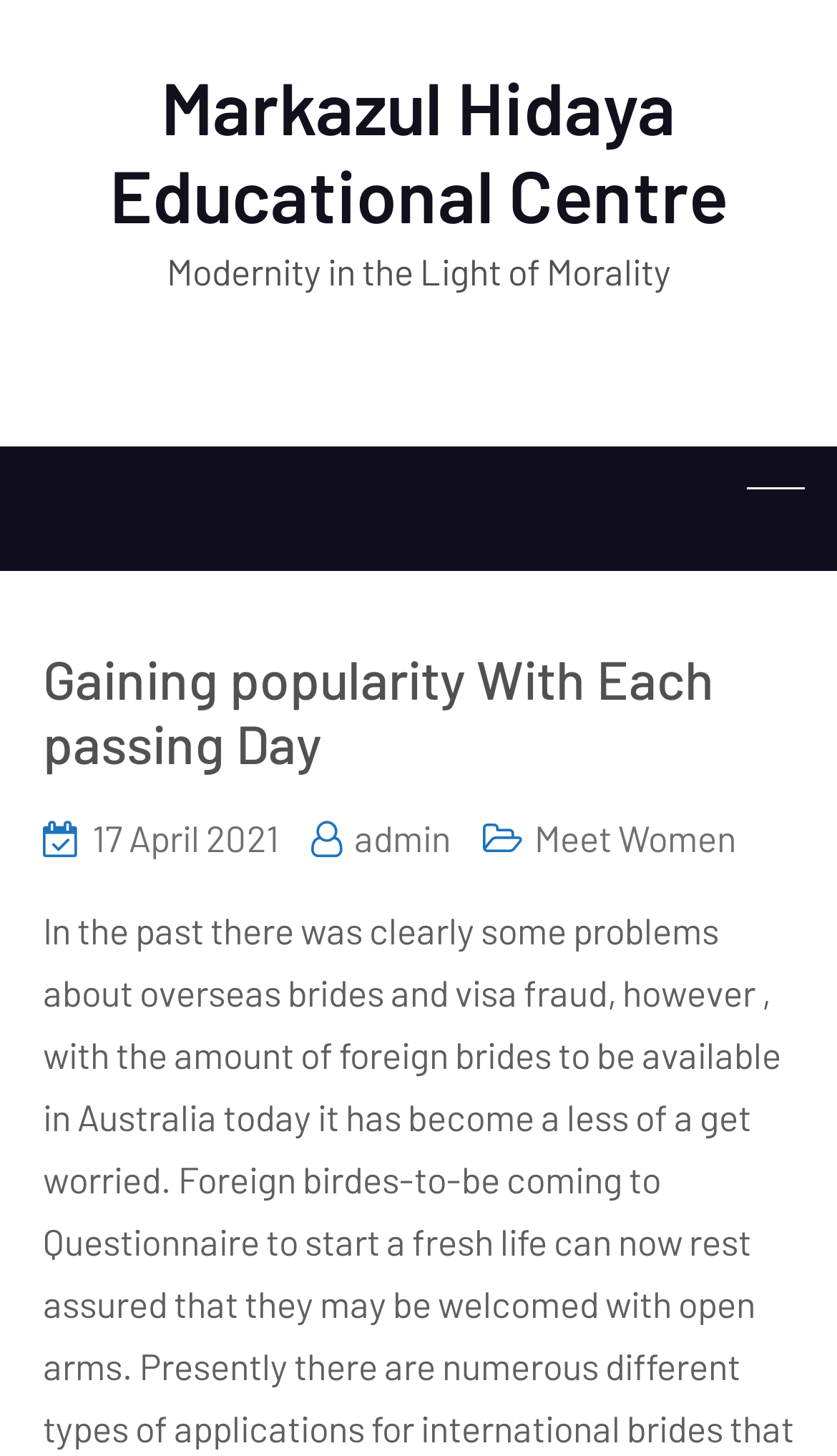Can you determine the main header of this webpage?

Markazul Hidaya Educational Centre